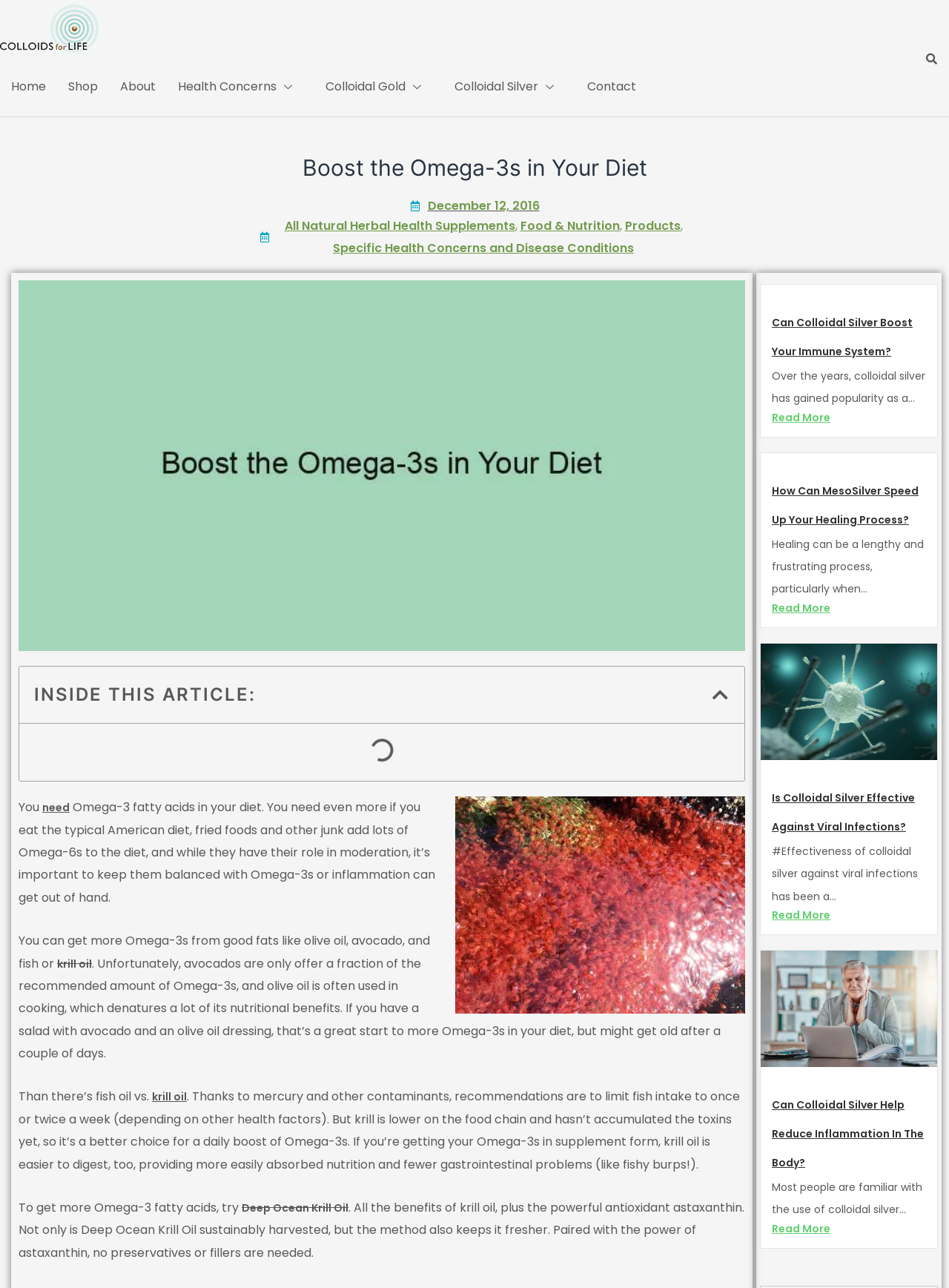How many navigation links are there?
Answer the question with detailed information derived from the image.

I counted the number of links in the top navigation bar, which are 'Home', 'Shop', 'About', 'Health Concerns', 'Colloidal Gold', 'Colloidal Silver', and 'Contact'.